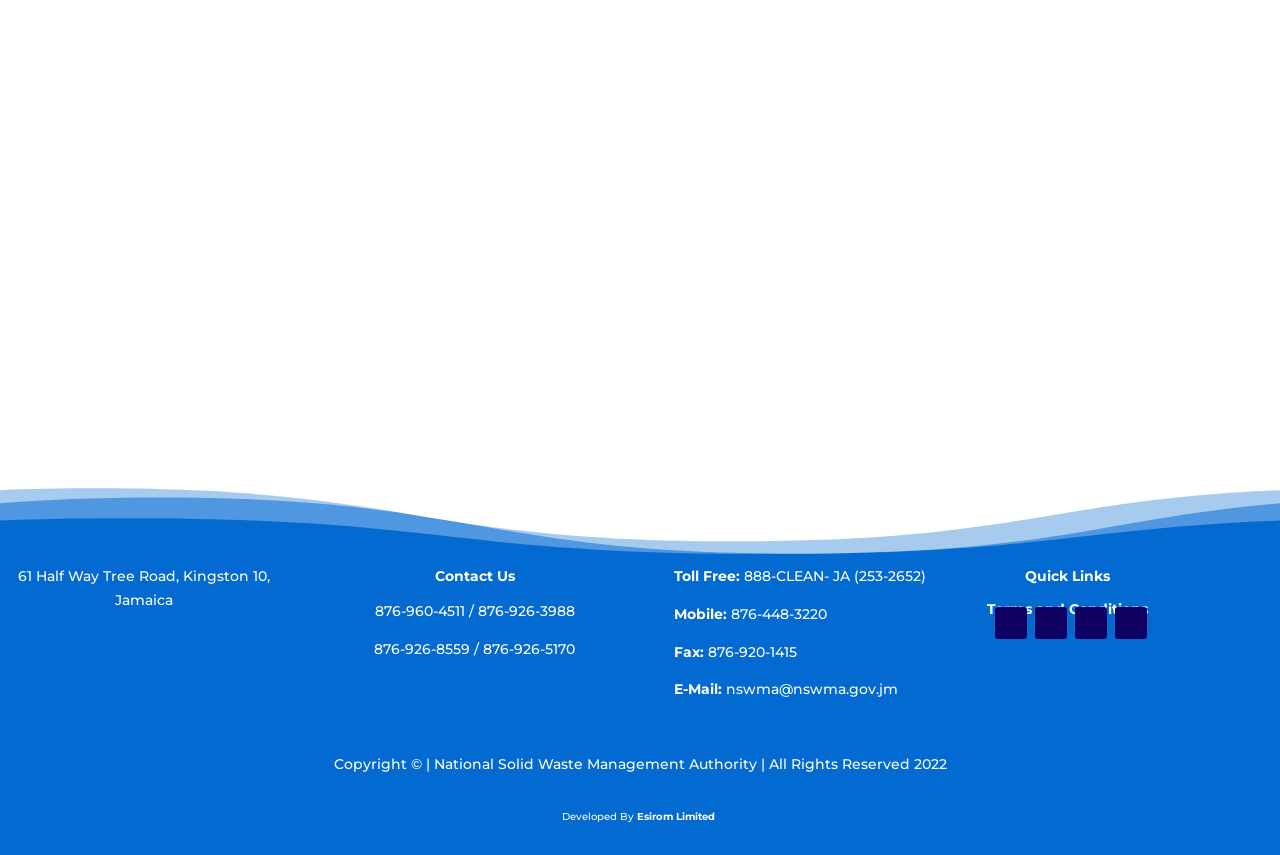Please provide the bounding box coordinates in the format (top-left x, top-left y, bottom-right x, bottom-right y). Remember, all values are floating point numbers between 0 and 1. What is the bounding box coordinate of the region described as: Esirom Limited

[0.498, 0.948, 0.561, 0.963]